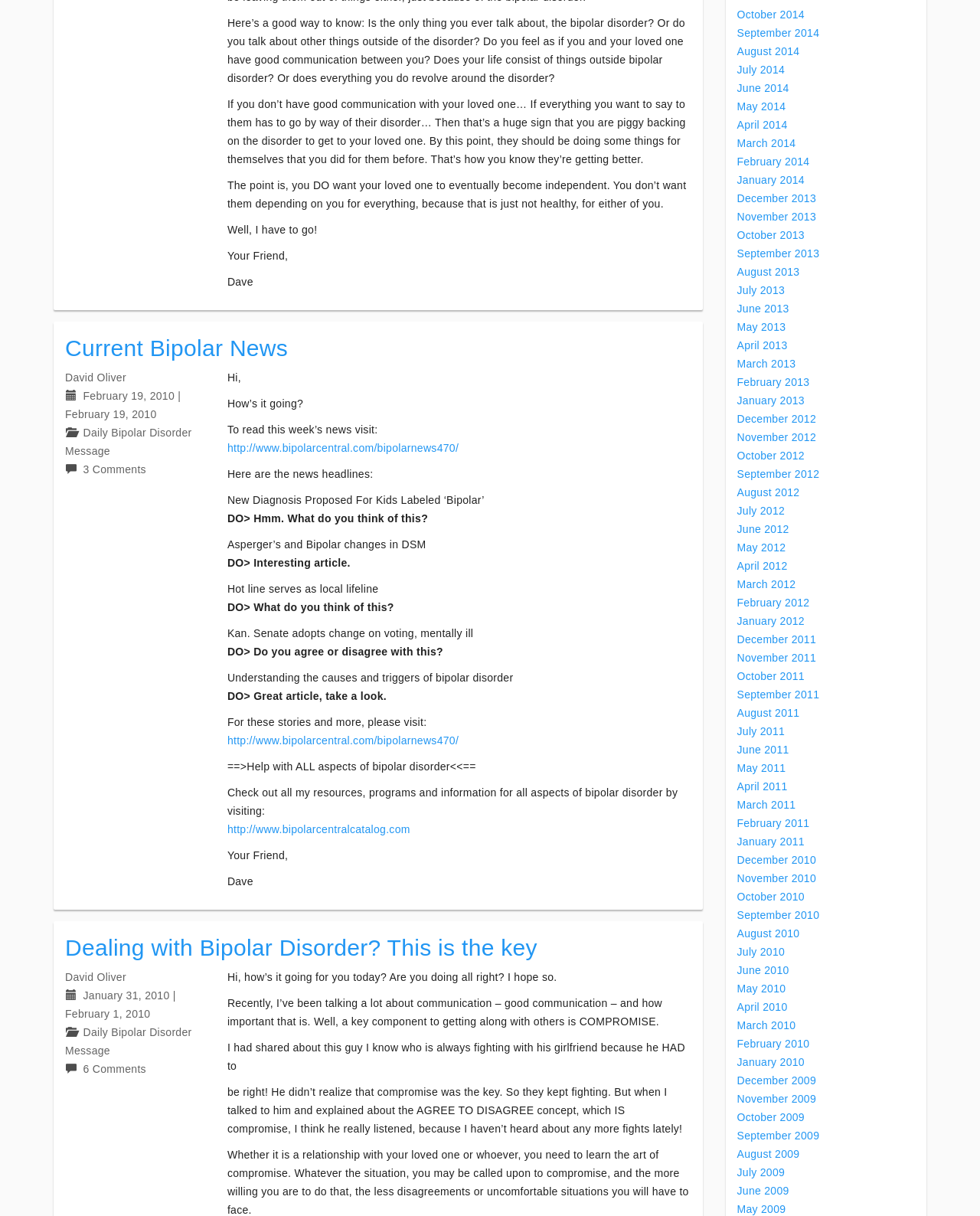What is the tone of the article?
Please provide a comprehensive answer based on the details in the screenshot.

The tone of the article is supportive and informative, with the author offering advice and encouragement to readers. The text is written in a conversational style, with the author addressing the reader directly and sharing their personal thoughts and experiences.